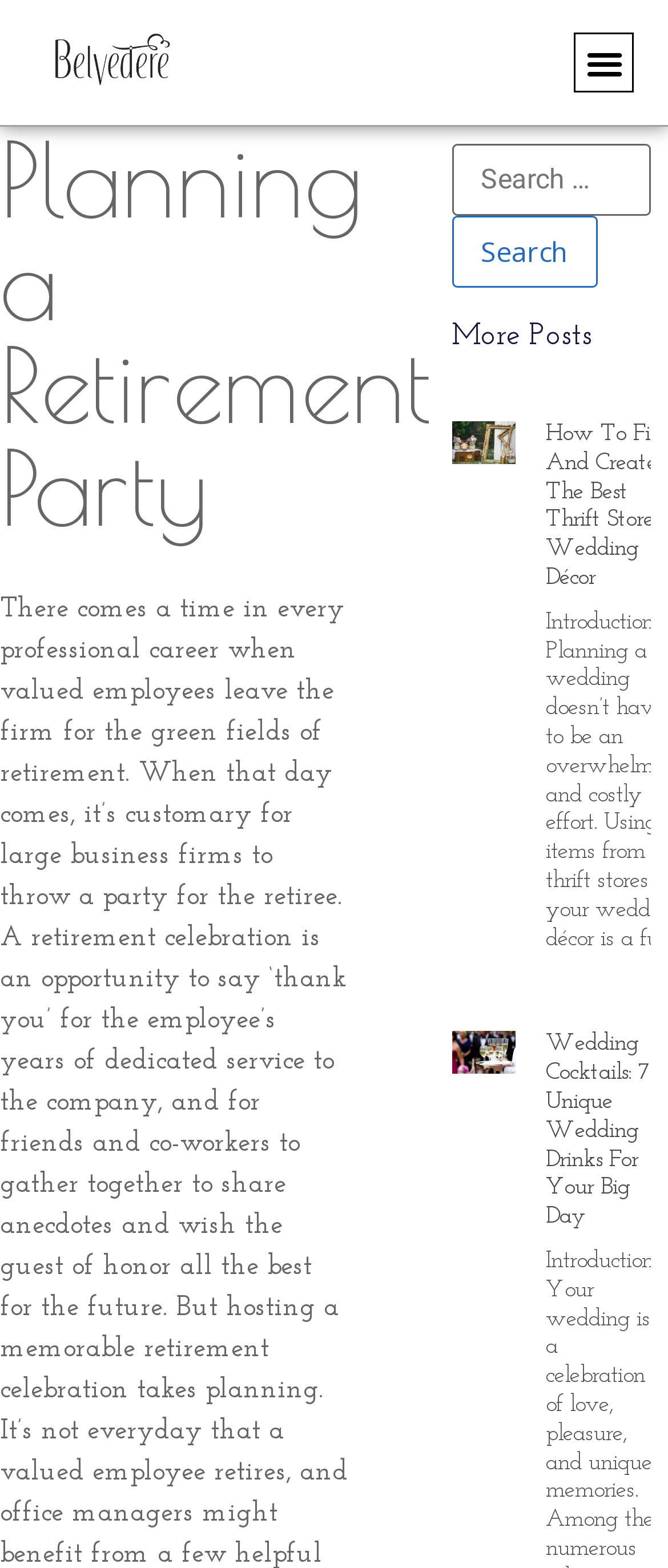Find the bounding box coordinates for the HTML element specified by: "للشكاوى و الاقتراحات".

None